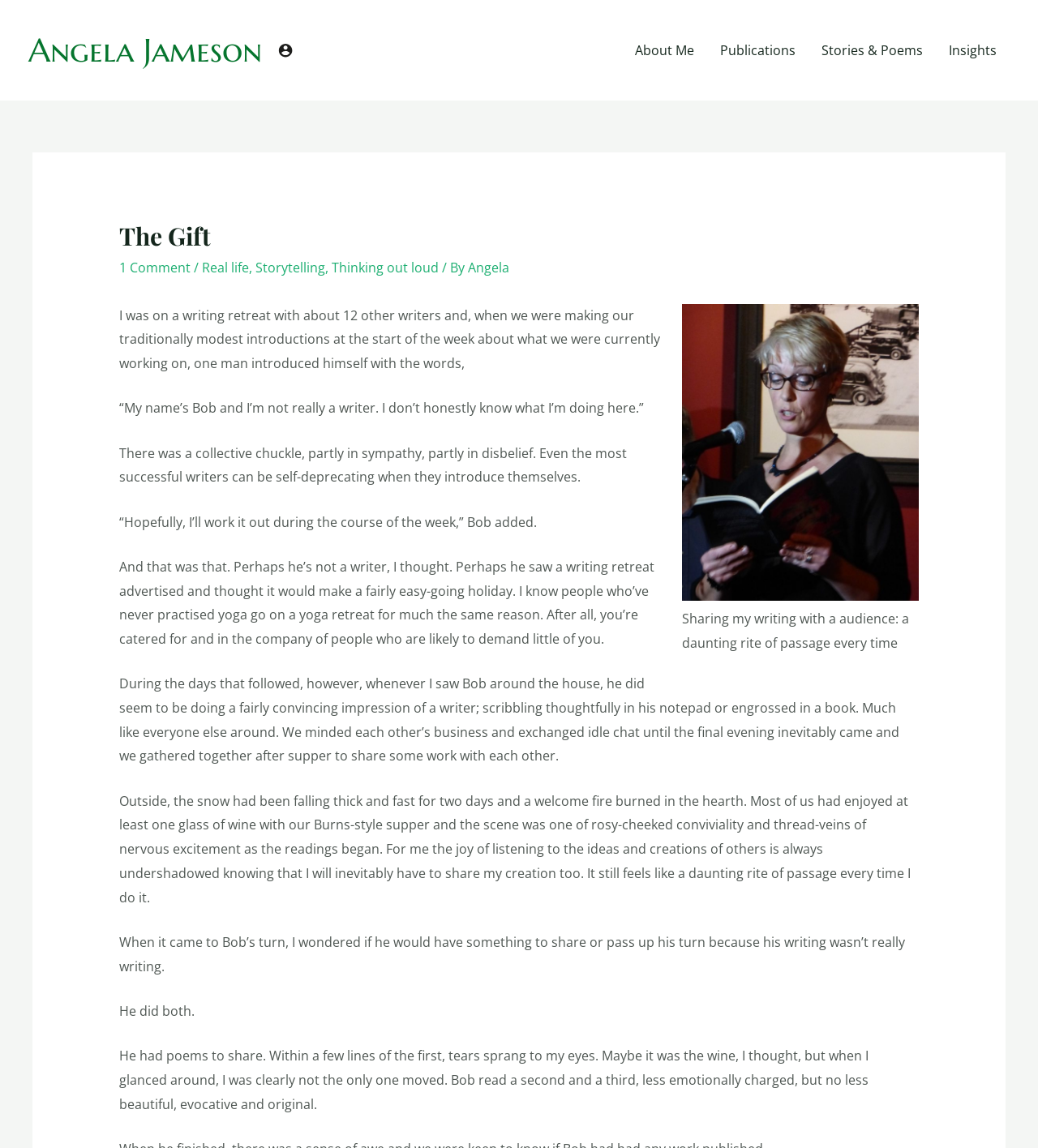Please provide the bounding box coordinates for the element that needs to be clicked to perform the following instruction: "Go to the About Me page". The coordinates should be given as four float numbers between 0 and 1, i.e., [left, top, right, bottom].

[0.599, 0.019, 0.681, 0.069]